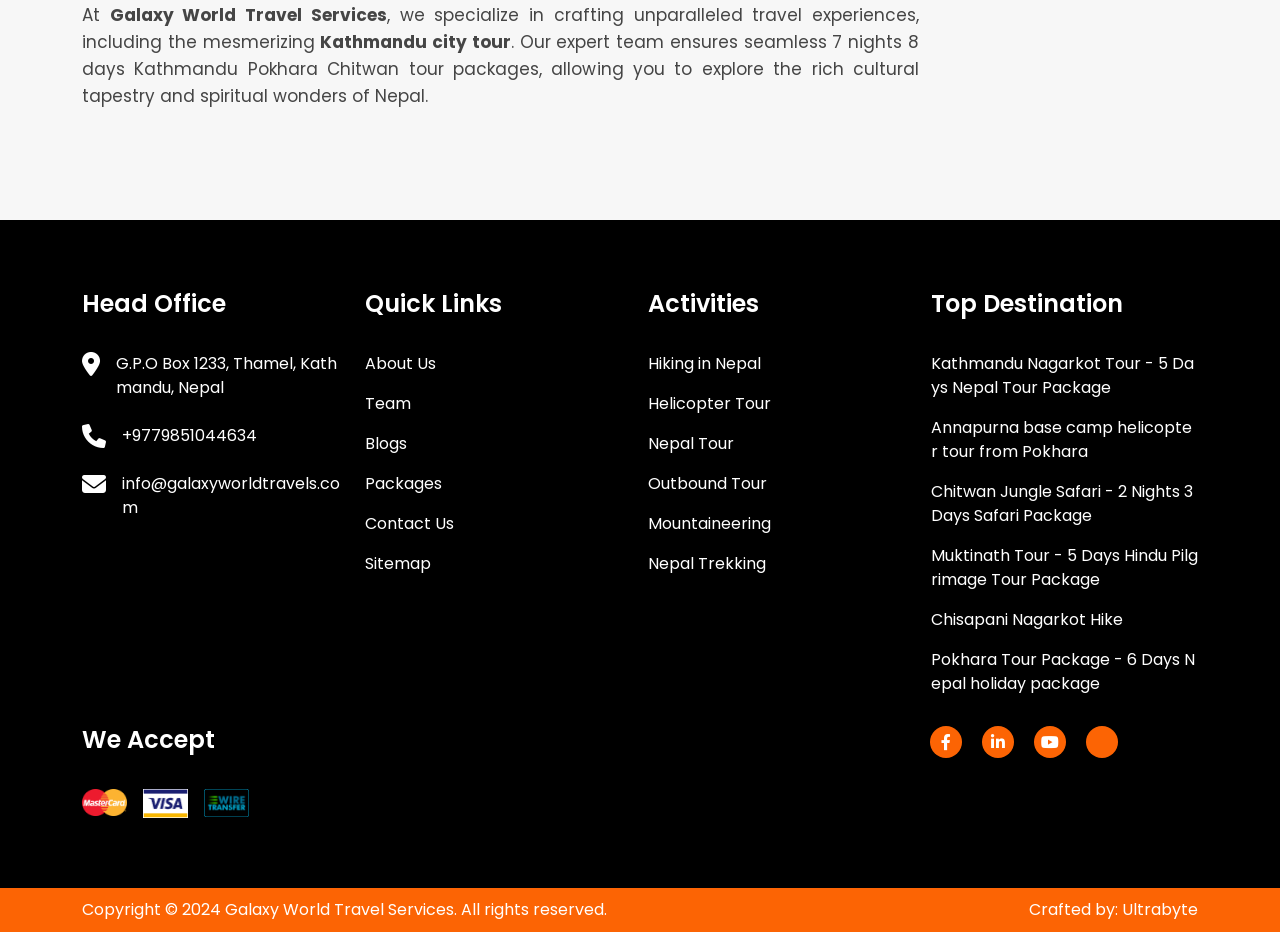Use the details in the image to answer the question thoroughly: 
How many links are there in the 'Top Destination' section?

The 'Top Destination' section can be found in the middle section of the webpage, and it contains 6 link elements, each representing a different destination.